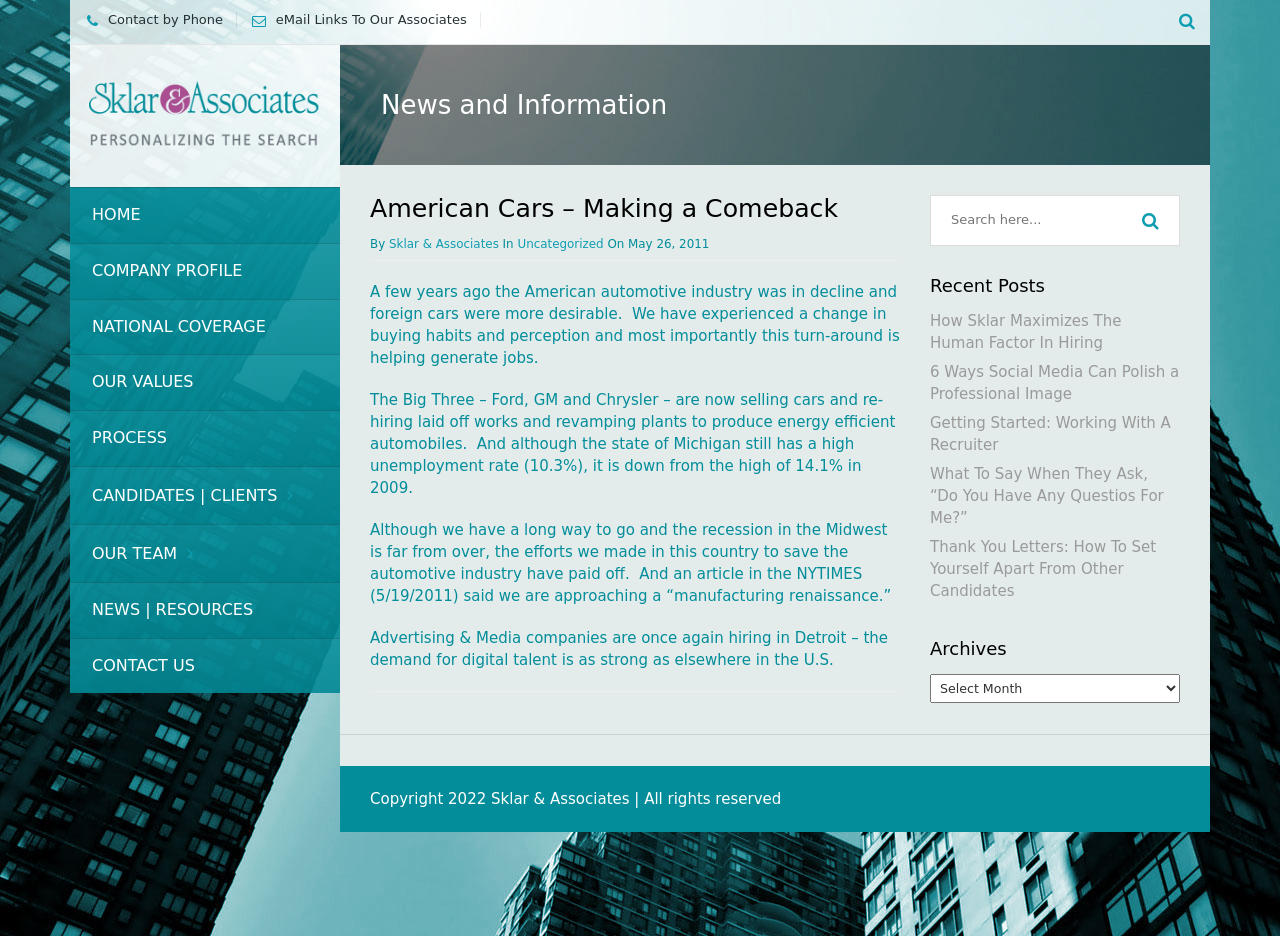Locate and extract the text of the main heading on the webpage.

American Cars – Making a Comeback